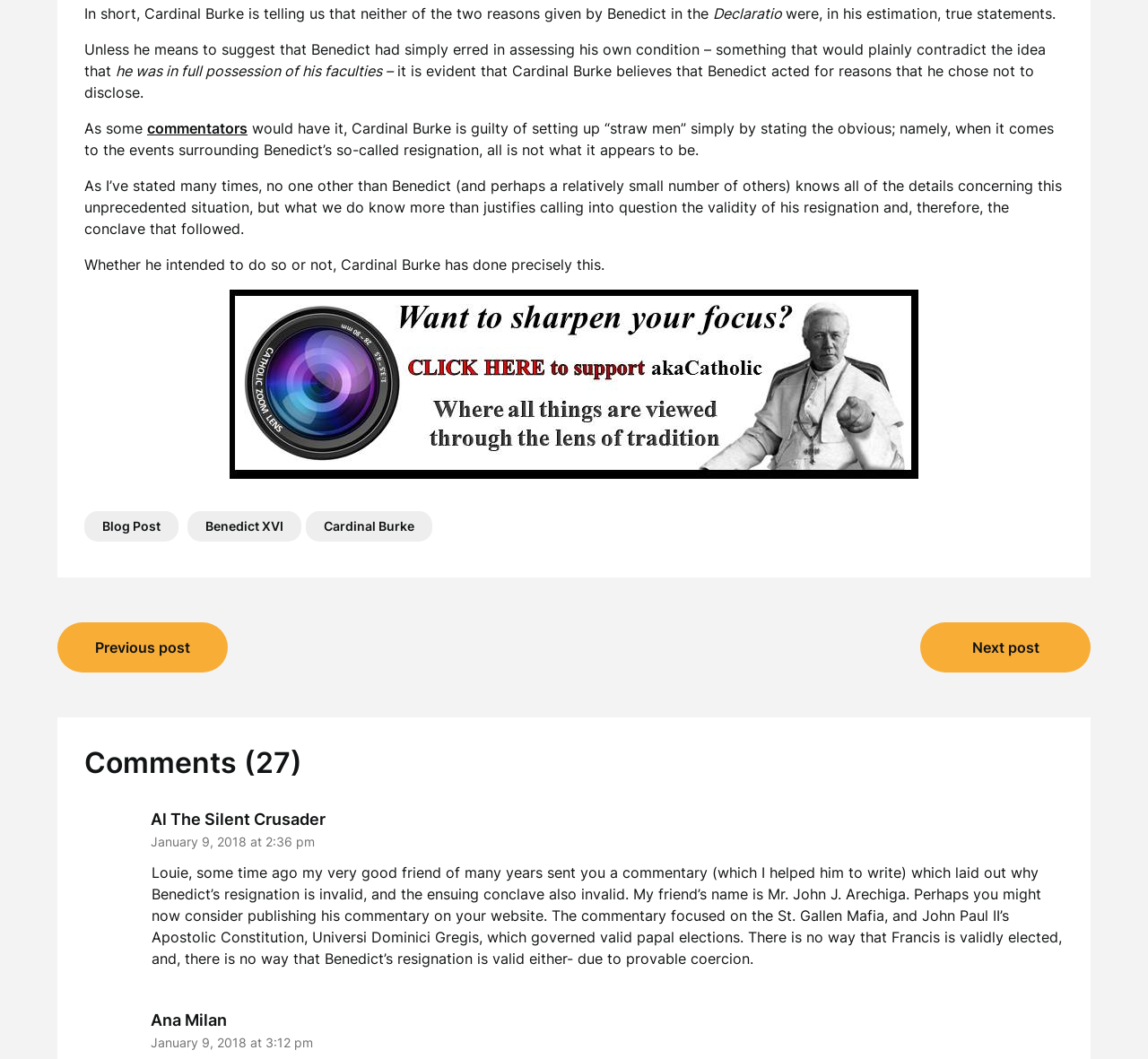Identify the bounding box for the UI element that is described as follows: "alt="aka focus"".

[0.073, 0.273, 0.927, 0.452]